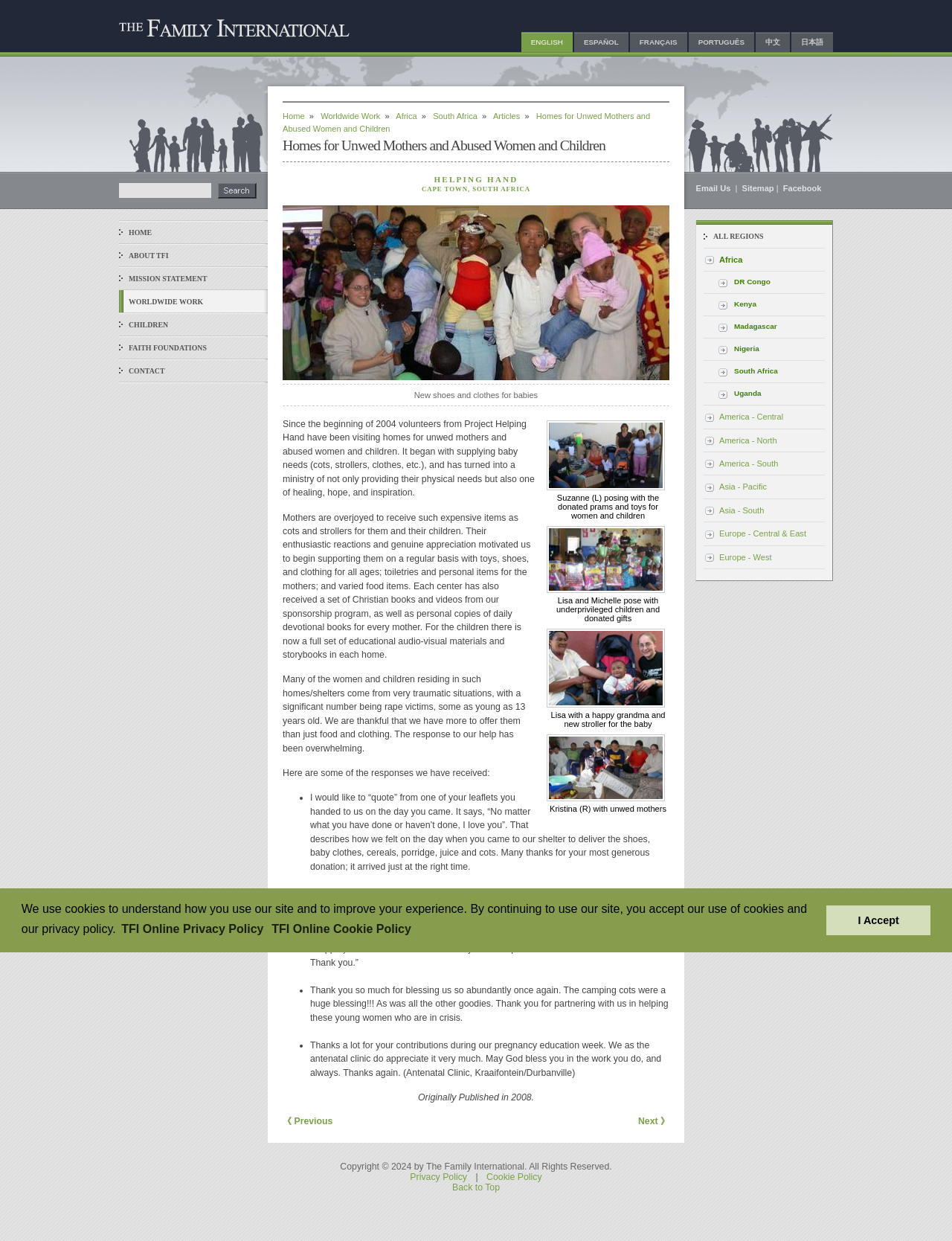Identify the bounding box coordinates for the element that needs to be clicked to fulfill this instruction: "Email us". Provide the coordinates in the format of four float numbers between 0 and 1: [left, top, right, bottom].

[0.731, 0.148, 0.77, 0.155]